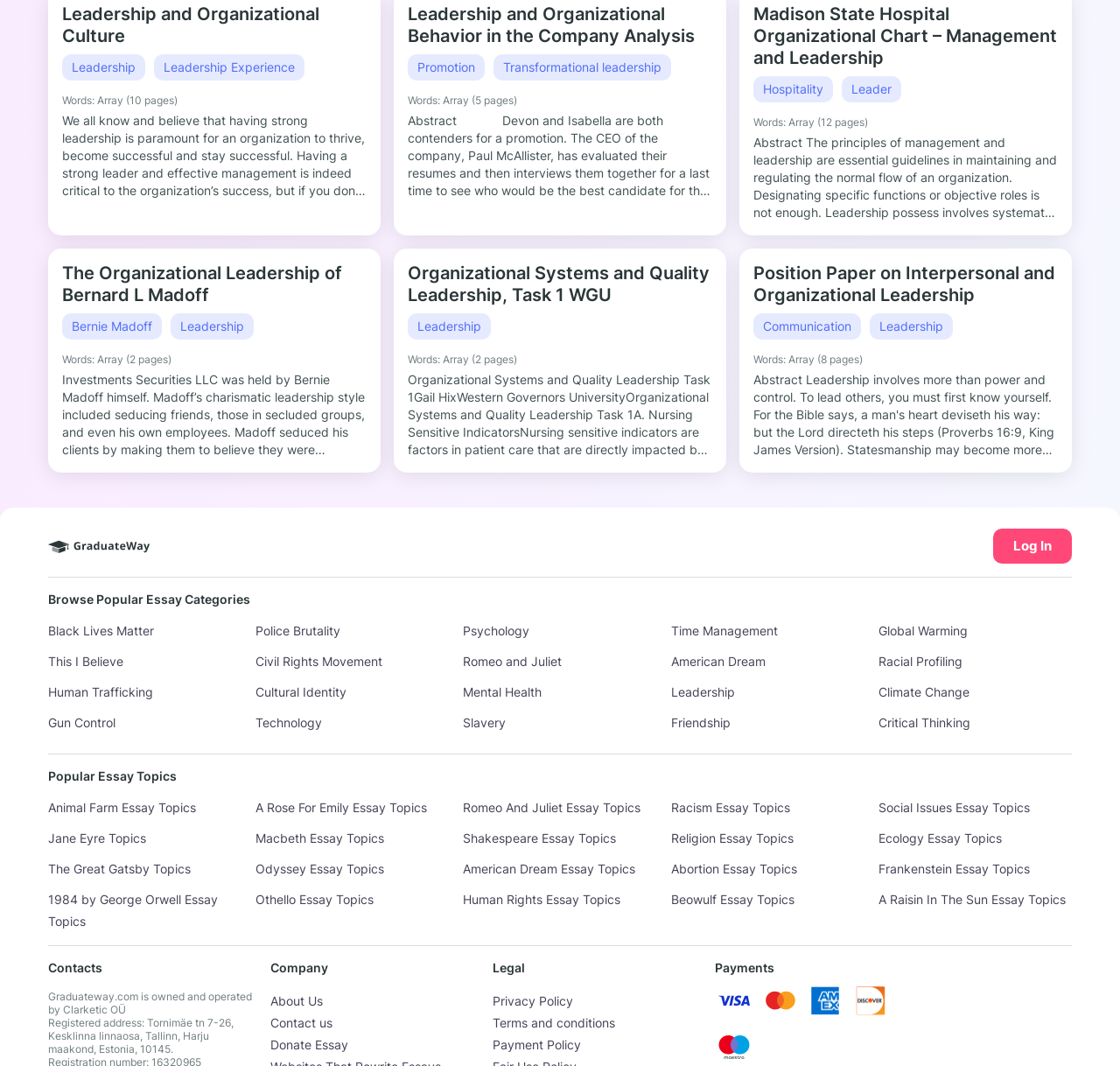Identify the bounding box coordinates of the section to be clicked to complete the task described by the following instruction: "Click on the 'Leadership and Organizational Culture' link". The coordinates should be four float numbers between 0 and 1, formatted as [left, top, right, bottom].

[0.055, 0.003, 0.285, 0.044]